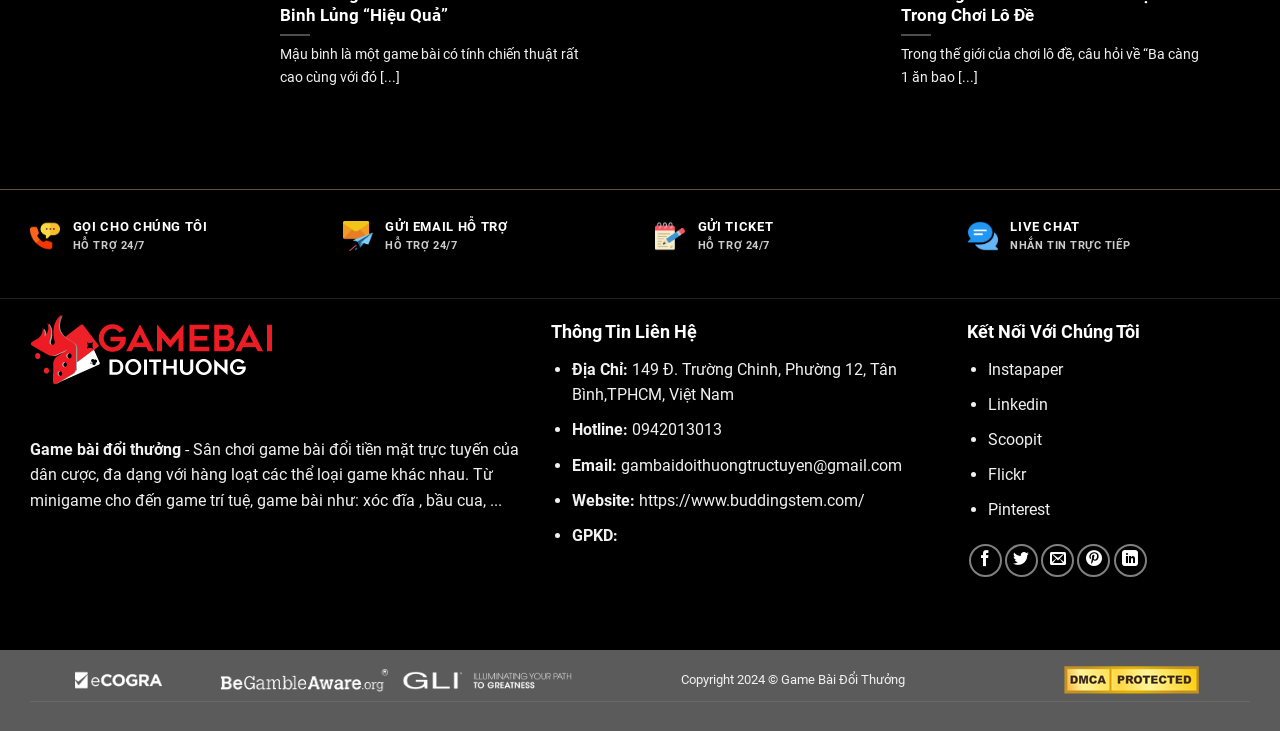Determine the bounding box coordinates for the region that must be clicked to execute the following instruction: "Click the phone icon".

[0.023, 0.299, 0.047, 0.344]